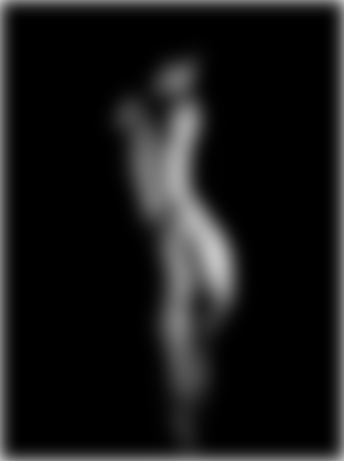Provide a thorough description of the image, including all visible elements.

This powerful image is part of Isla Morgan's body positive series from her project titled "Stripped." It highlights the beauty of the human form, focusing on themes of body confidence and self-acceptance. The photograph, captured in a monochrome style, emphasizes dramatic contrasts and shadows, enhancing the abstract quality of the body’s silhouette. Morgan's work aims to celebrate imperfections and challenge societal norms regarding body image. Through this series, she encourages viewers to embrace their own bodies and fosters a narrative of empowerment, inviting them to find beauty in vulnerability and authenticity.